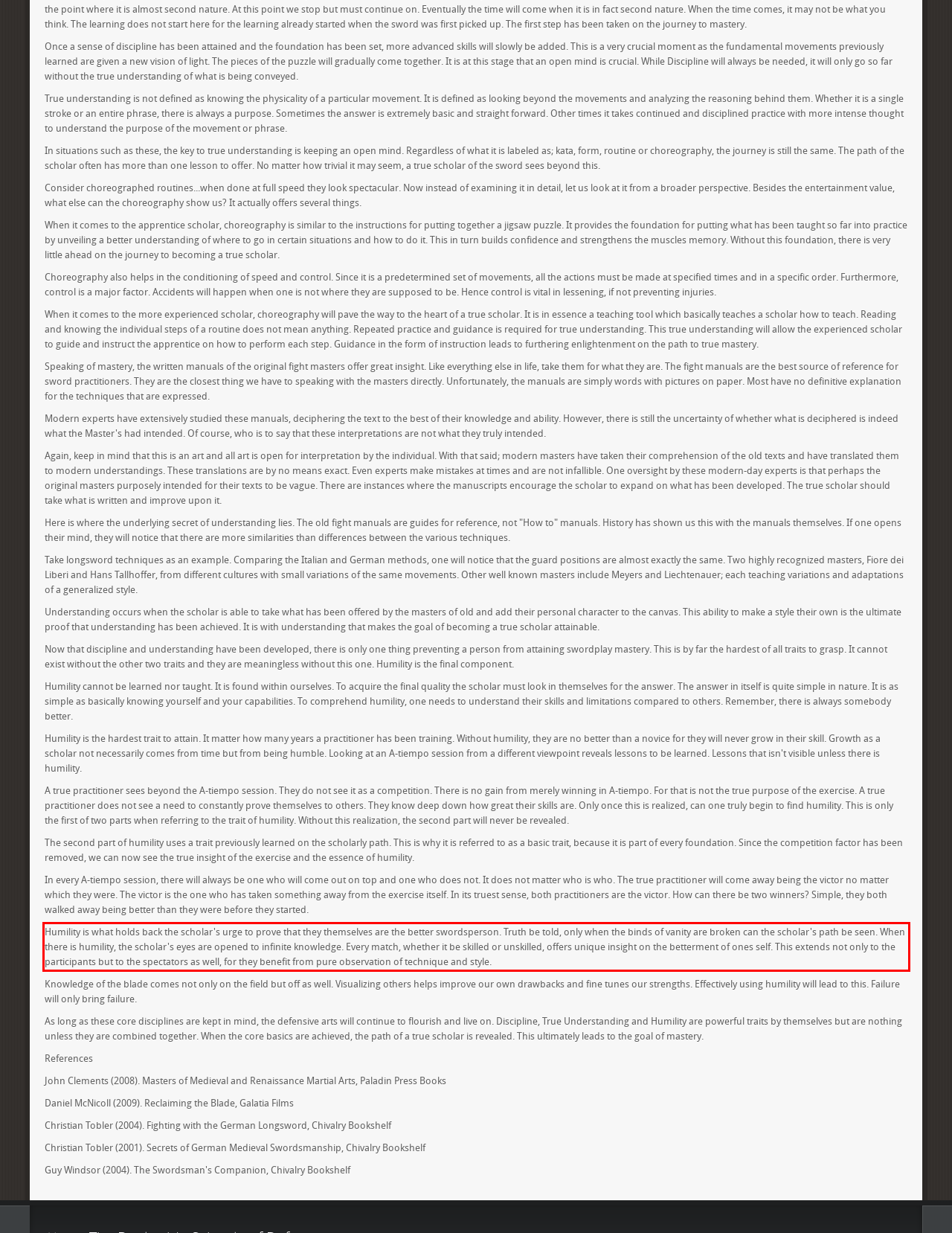Identify the red bounding box in the webpage screenshot and perform OCR to generate the text content enclosed.

Humility is what holds back the scholar's urge to prove that they themselves are the better swordsperson. Truth be told, only when the binds of vanity are broken can the scholar's path be seen. When there is humility, the scholar's eyes are opened to infinite knowledge. Every match, whether it be skilled or unskilled, offers unique insight on the betterment of ones self. This extends not only to the participants but to the spectators as well, for they benefit from pure observation of technique and style.